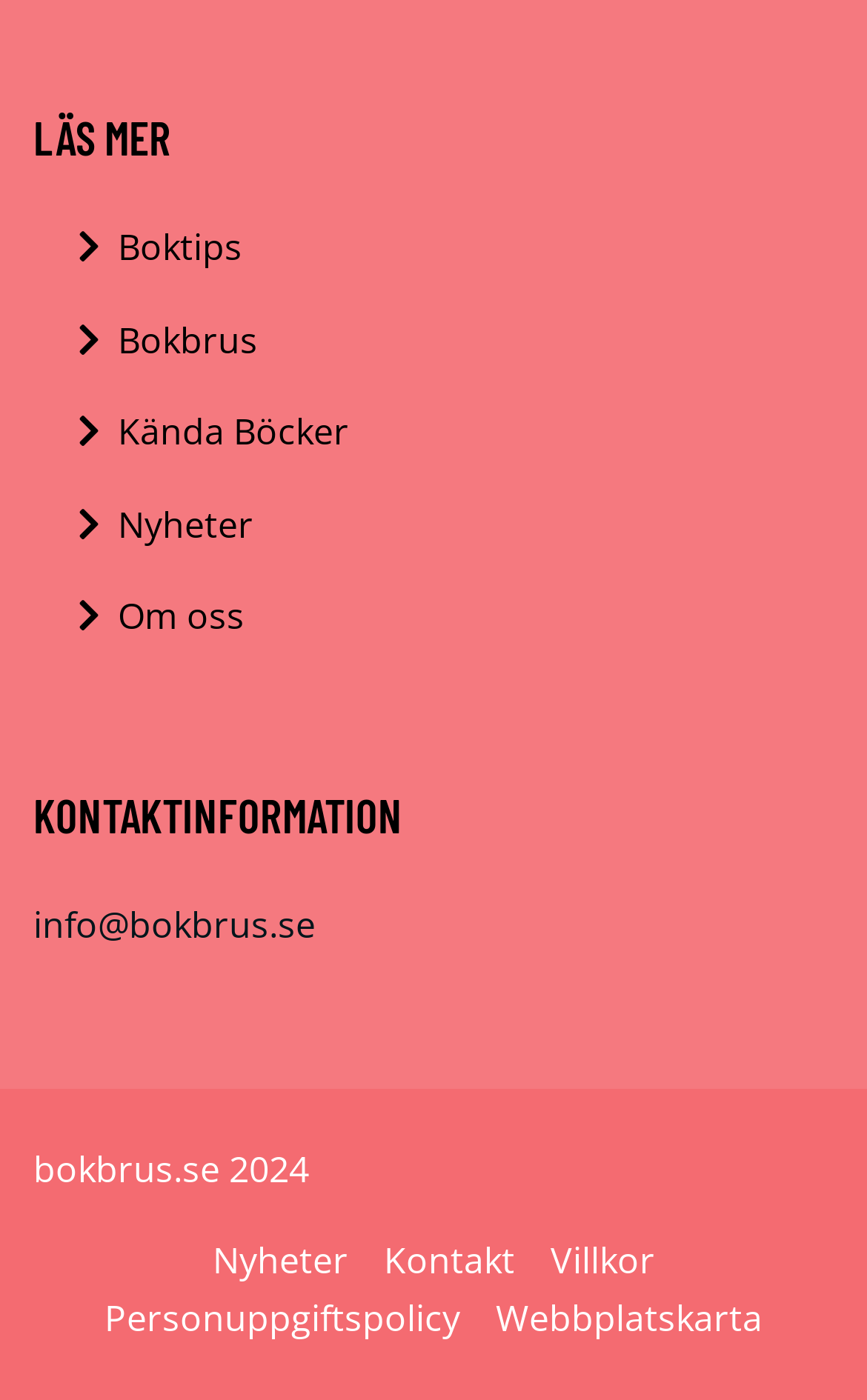Please locate the bounding box coordinates of the region I need to click to follow this instruction: "Visit Kontakt page".

[0.422, 0.881, 0.614, 0.922]